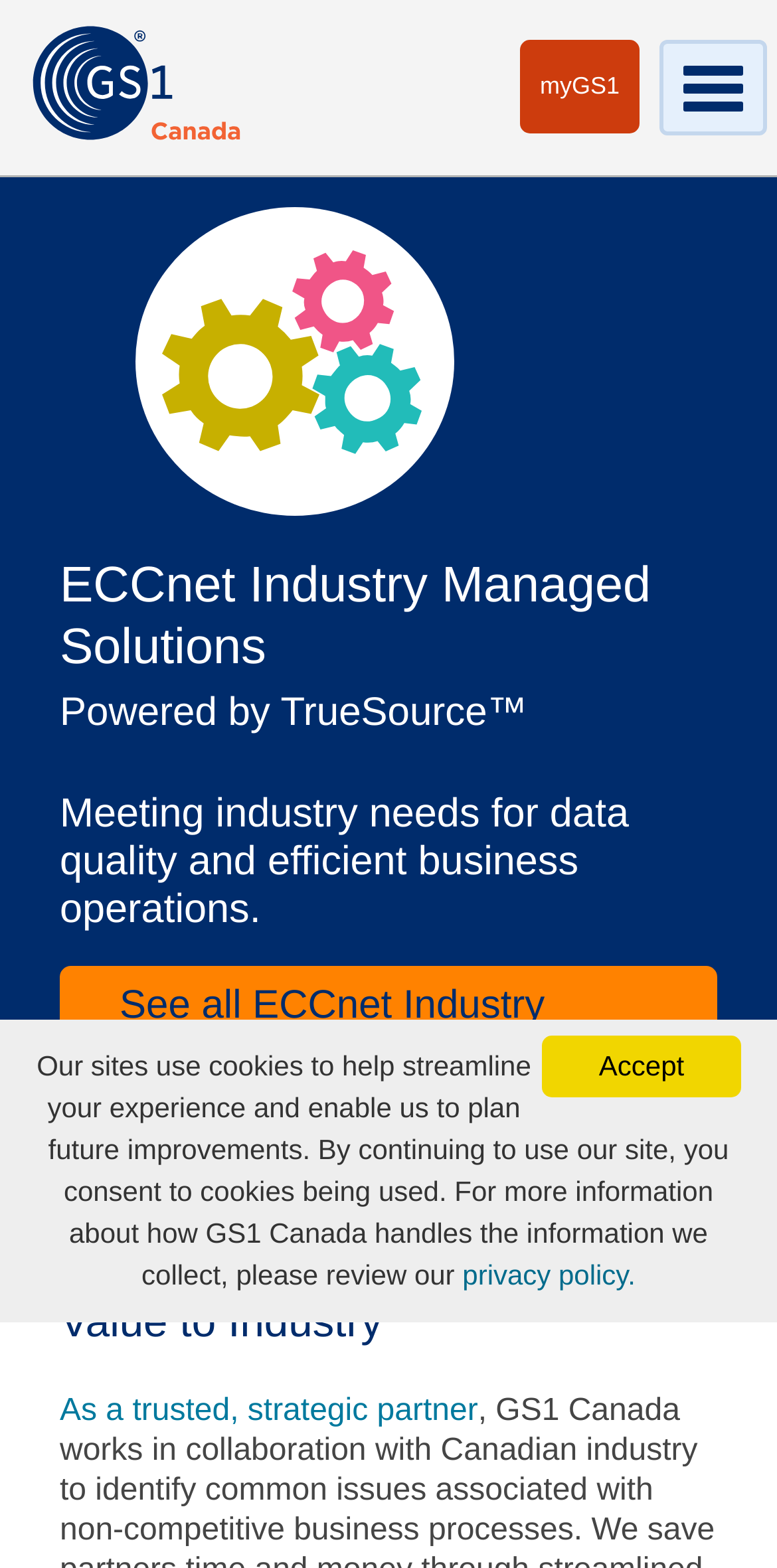What is the benefit of the collaborative approach? From the image, respond with a single word or brief phrase.

Delivers value to industry